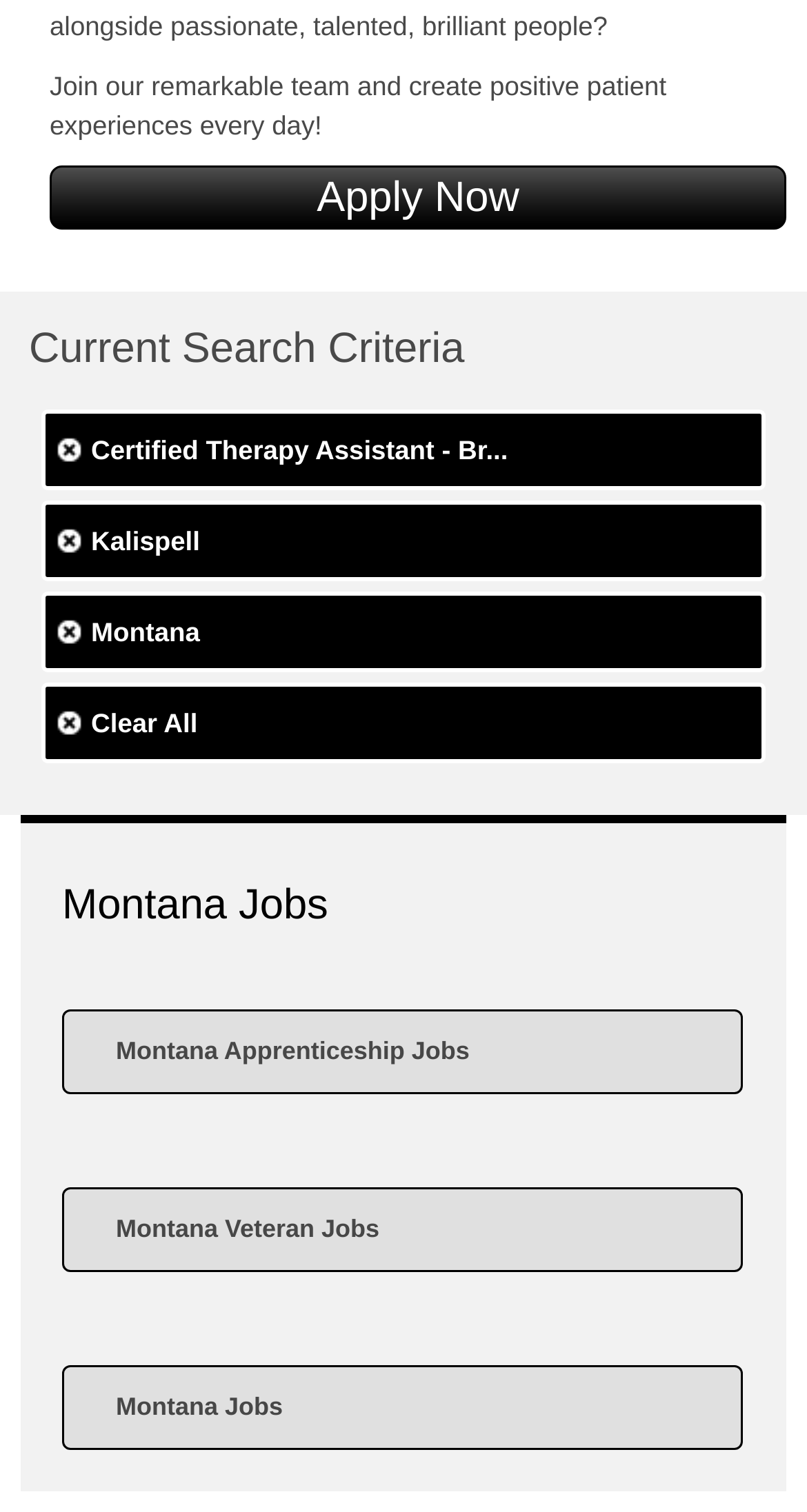Locate the bounding box coordinates of the segment that needs to be clicked to meet this instruction: "Clear search criteria".

[0.051, 0.452, 0.949, 0.505]